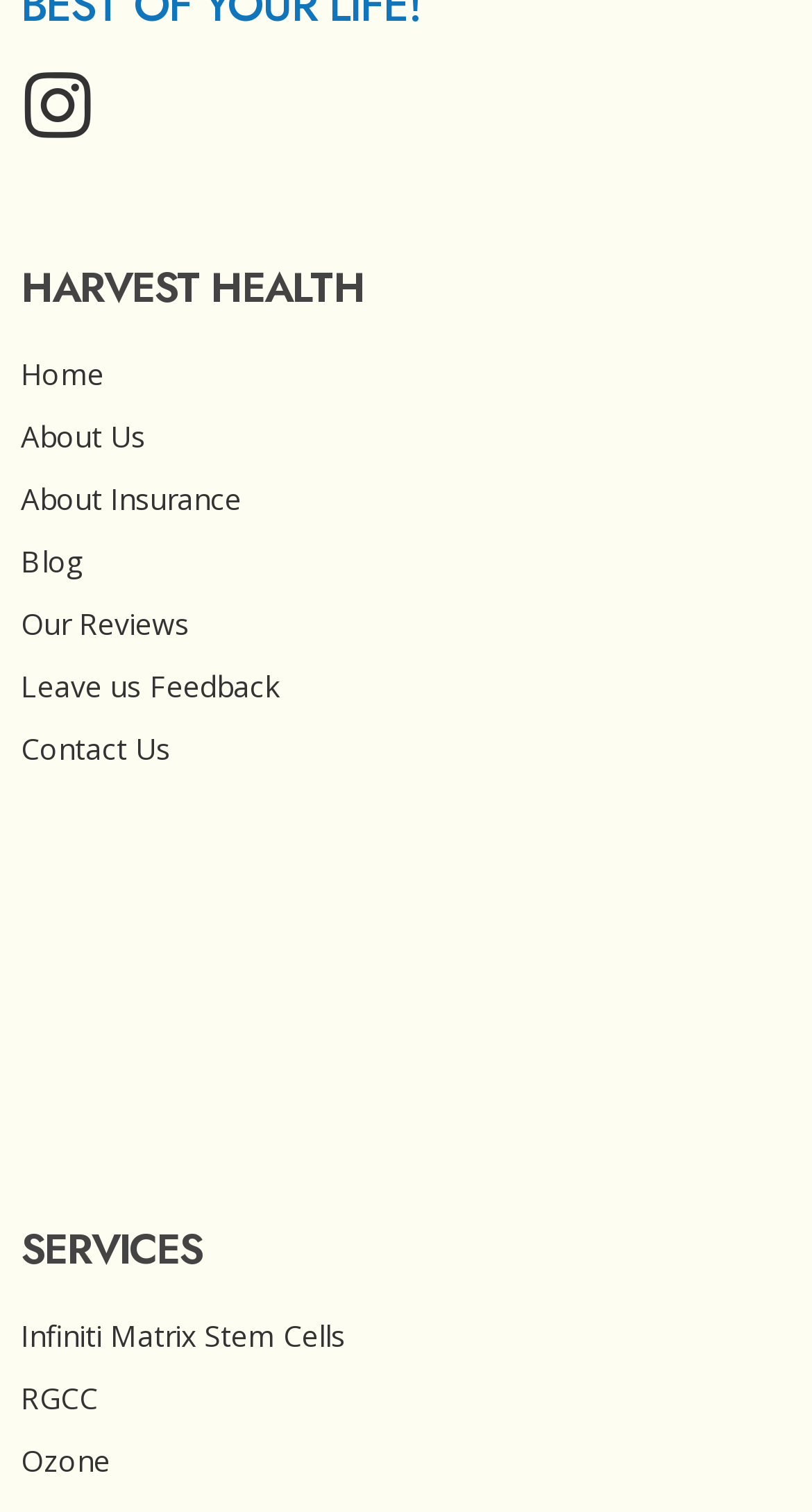Based on the element description, predict the bounding box coordinates (top-left x, top-left y, bottom-right x, bottom-right y) for the UI element in the screenshot: Home

[0.026, 0.233, 0.974, 0.262]